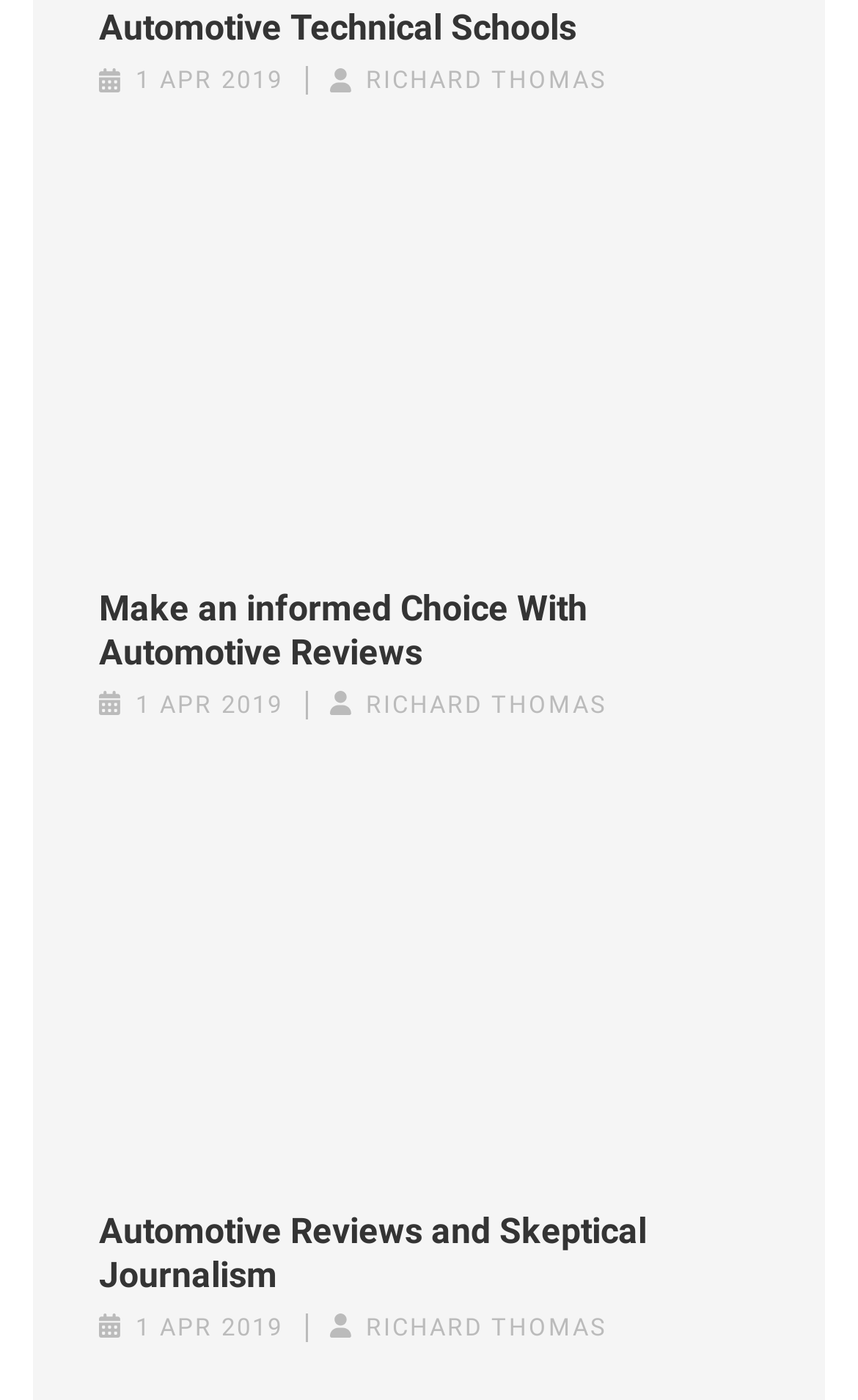Please look at the image and answer the question with a detailed explanation: What is the title of the first heading?

The first heading element has an OCR text 'Automotive Technical Schools' and its bounding box coordinates are [0.115, 0.005, 0.885, 0.037], indicating it is located at the top of the webpage.